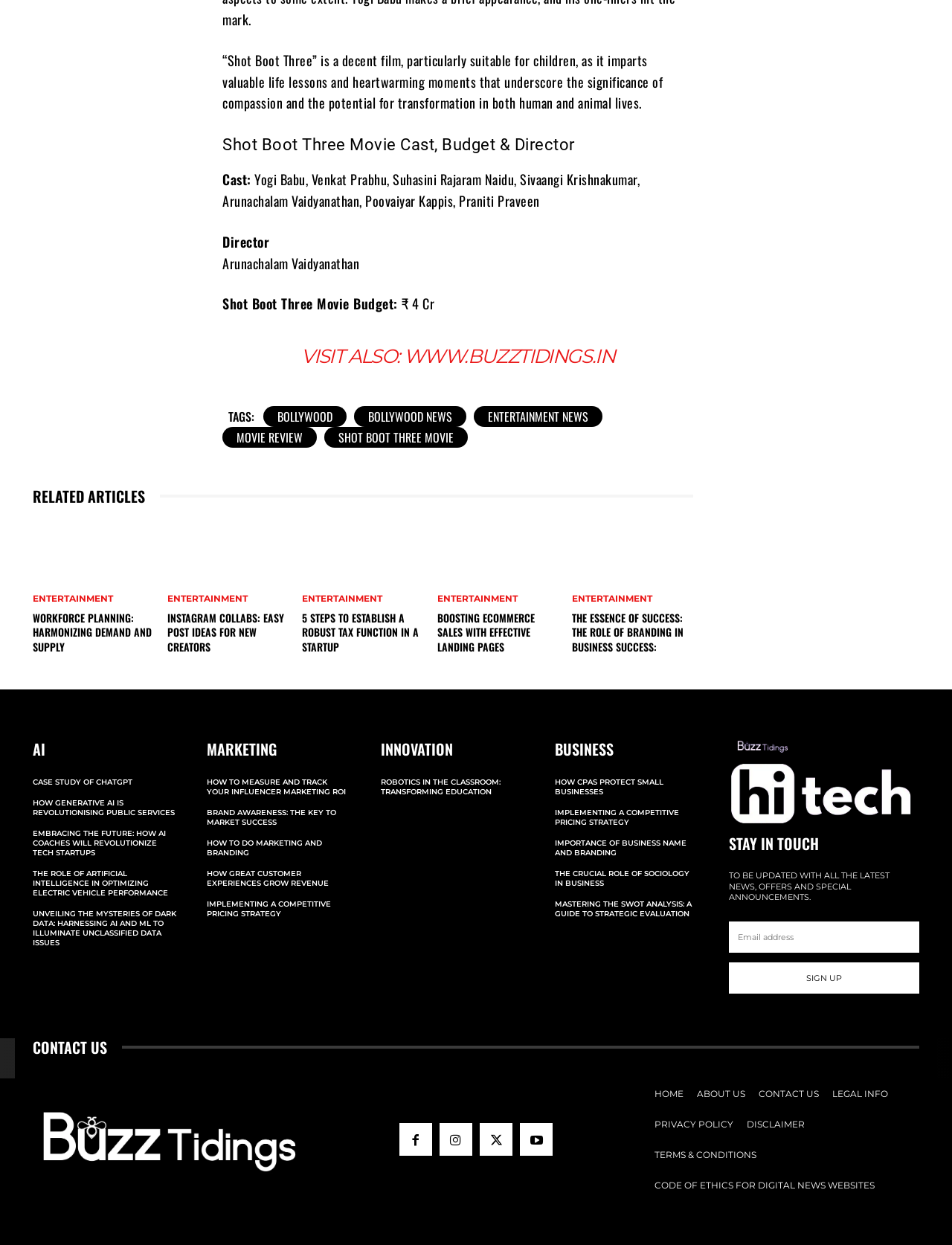Locate the bounding box coordinates of the element's region that should be clicked to carry out the following instruction: "Read the movie review of Shot Boot Three". The coordinates need to be four float numbers between 0 and 1, i.e., [left, top, right, bottom].

[0.234, 0.041, 0.696, 0.09]